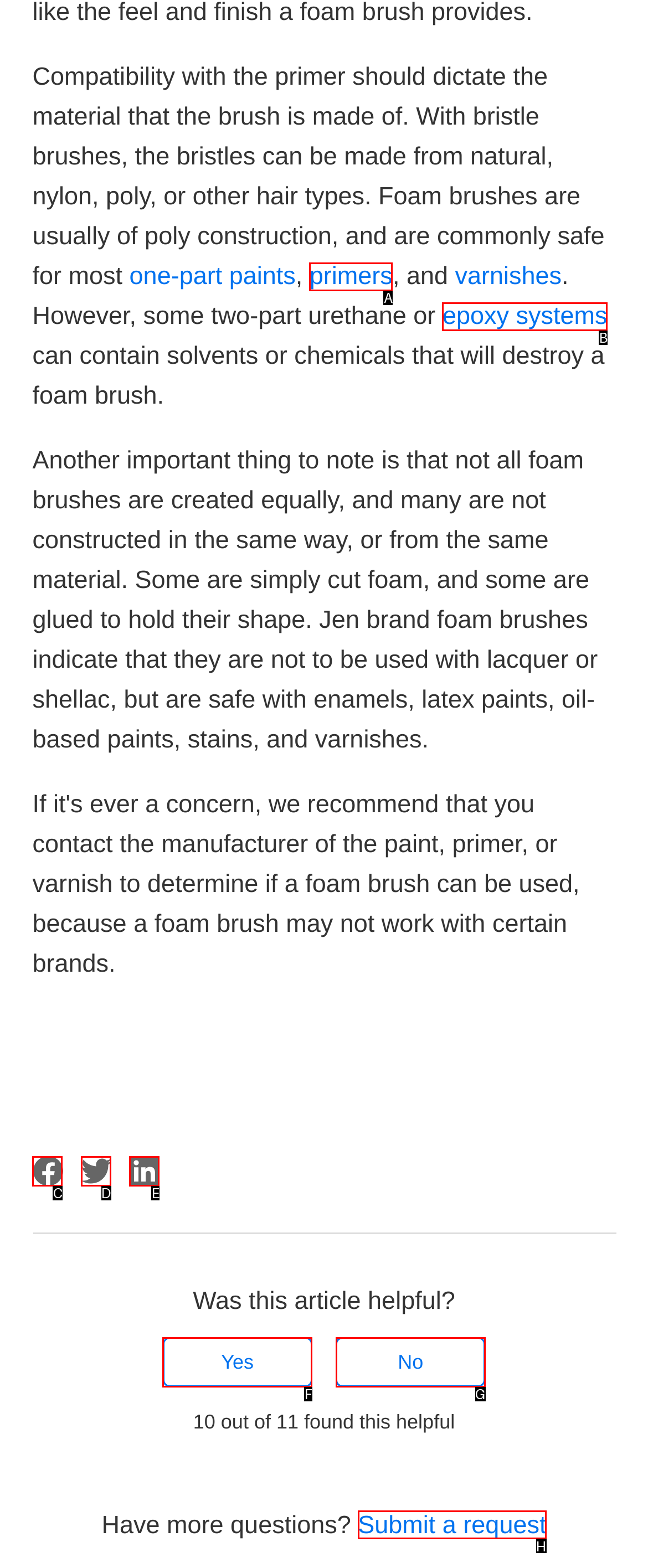From the description: Submit a request, identify the option that best matches and reply with the letter of that option directly.

H